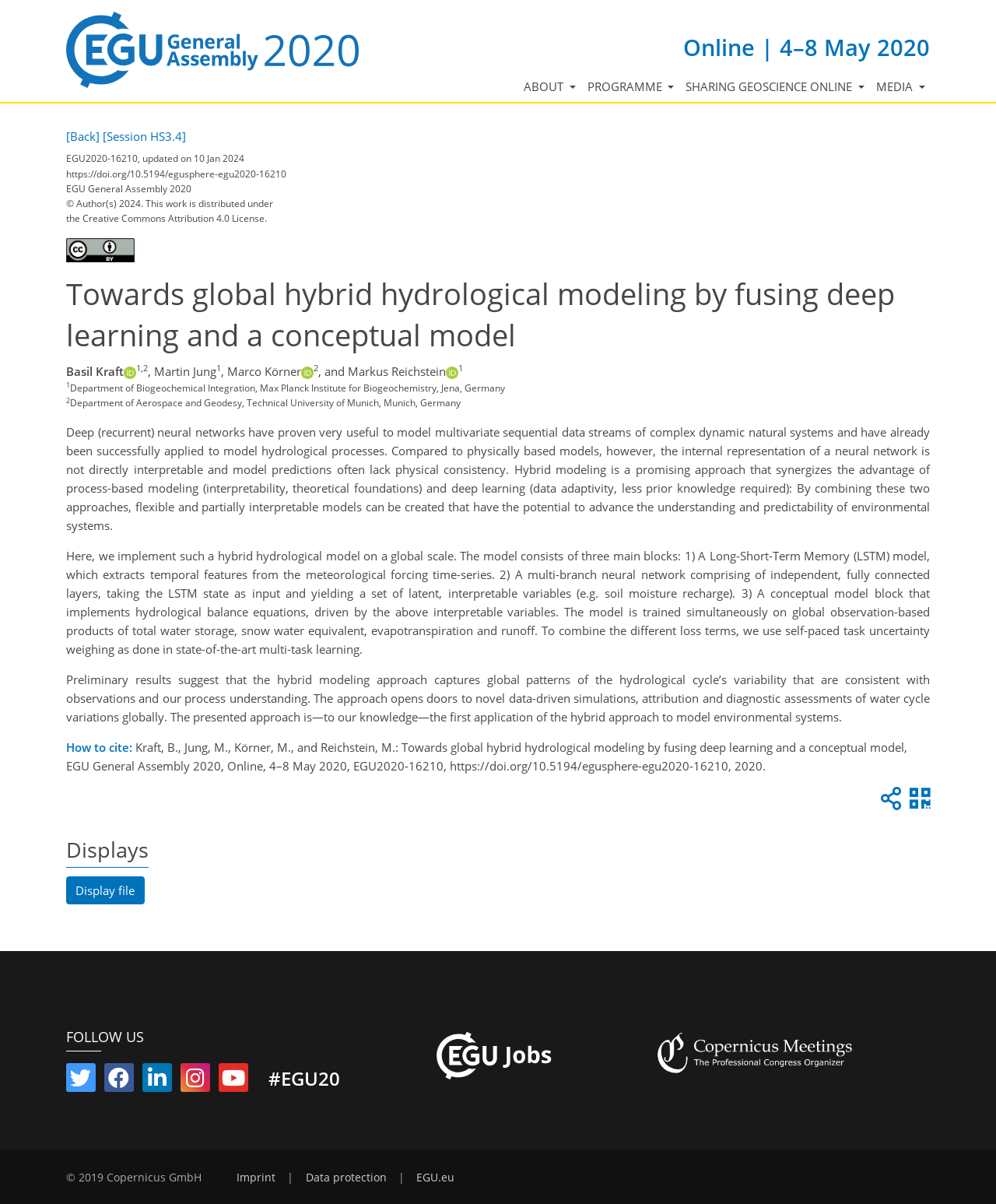Find the bounding box coordinates of the element I should click to carry out the following instruction: "Click the Creative Commons Attribution 4.0 International image".

[0.066, 0.198, 0.135, 0.218]